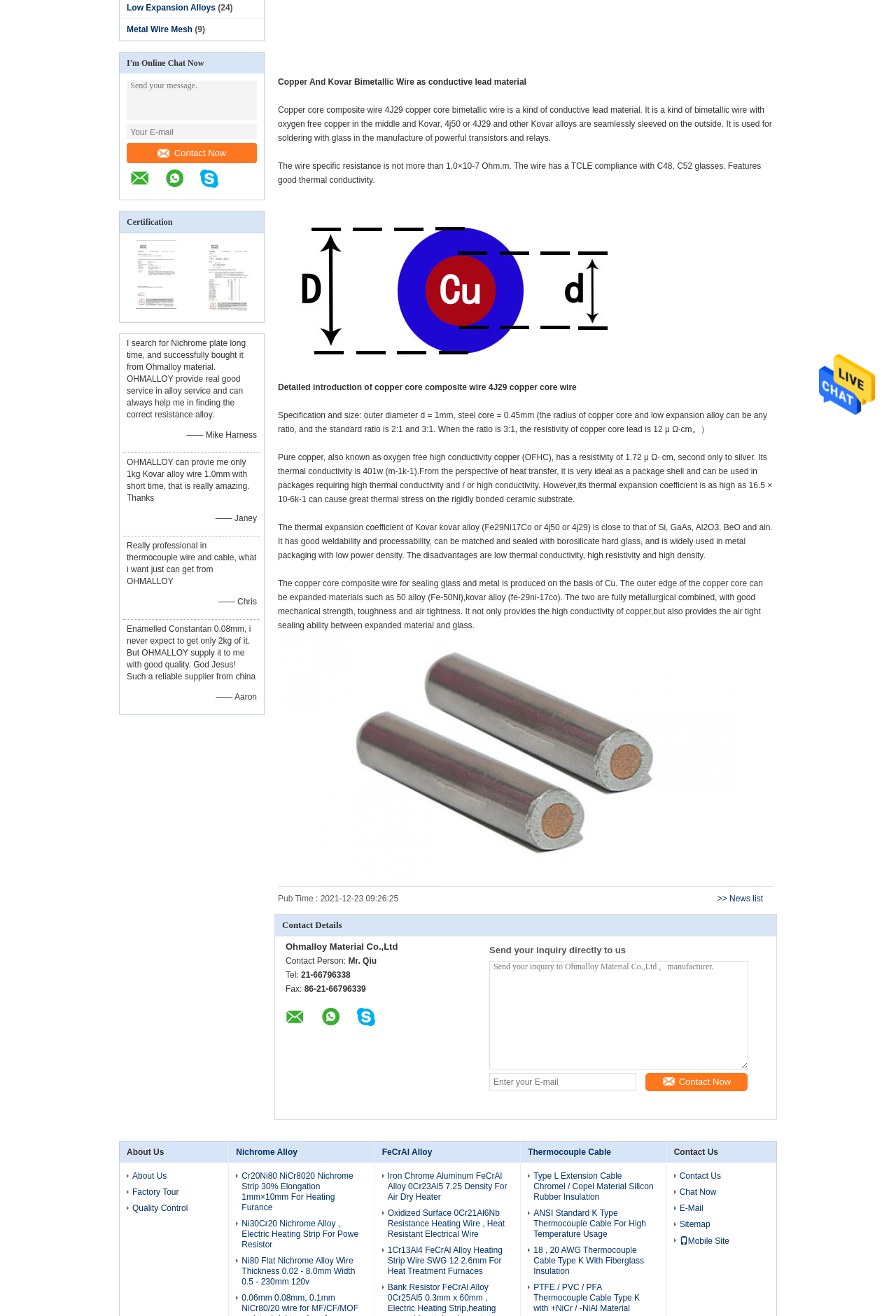Predict the bounding box coordinates of the UI element that matches this description: "Sitemap". The coordinates should be in the format [left, top, right, bottom] with each value between 0 and 1.

[0.752, 0.926, 0.859, 0.934]